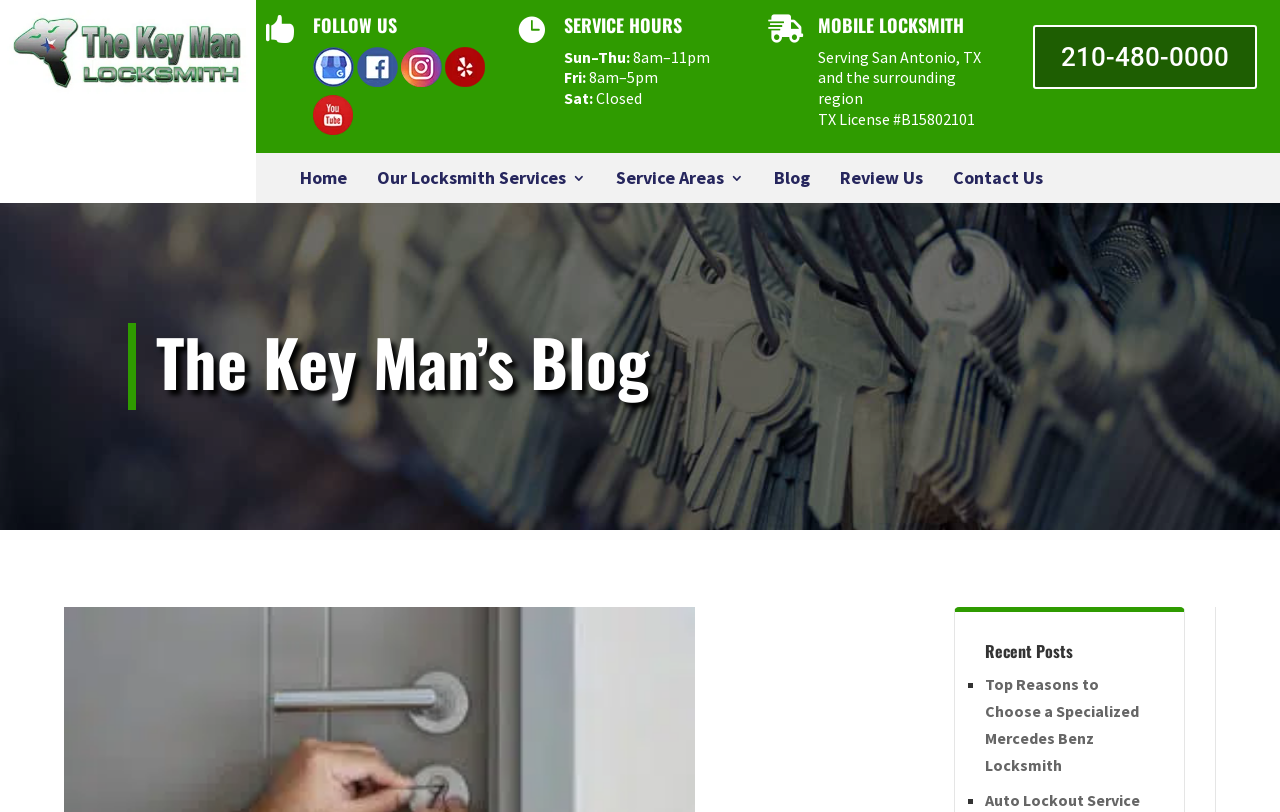Please specify the bounding box coordinates of the clickable region necessary for completing the following instruction: "Check recent posts". The coordinates must consist of four float numbers between 0 and 1, i.e., [left, top, right, bottom].

[0.769, 0.79, 0.902, 0.826]